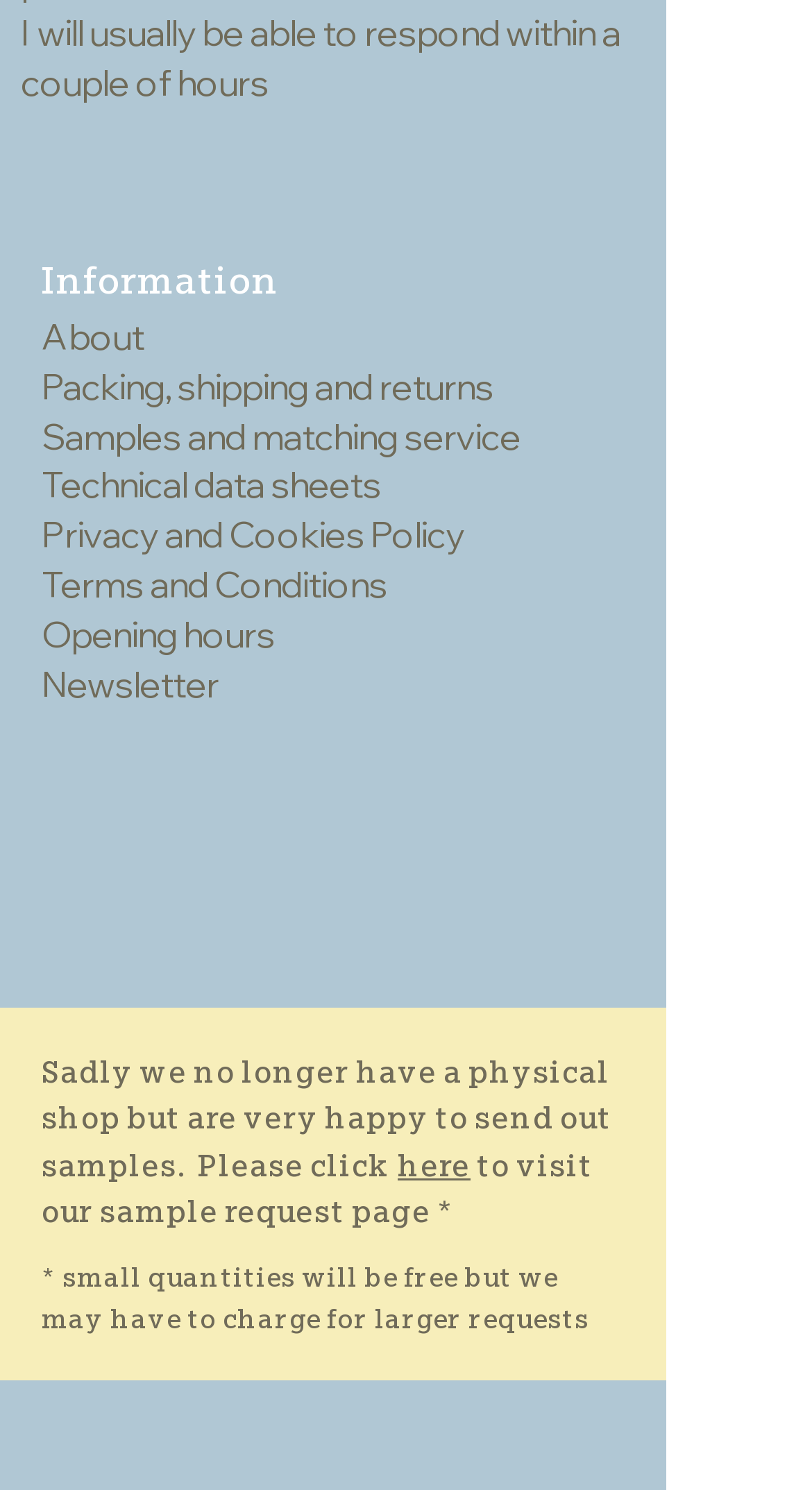Provide the bounding box coordinates of the UI element this sentence describes: "Opening hours".

[0.051, 0.41, 0.338, 0.44]